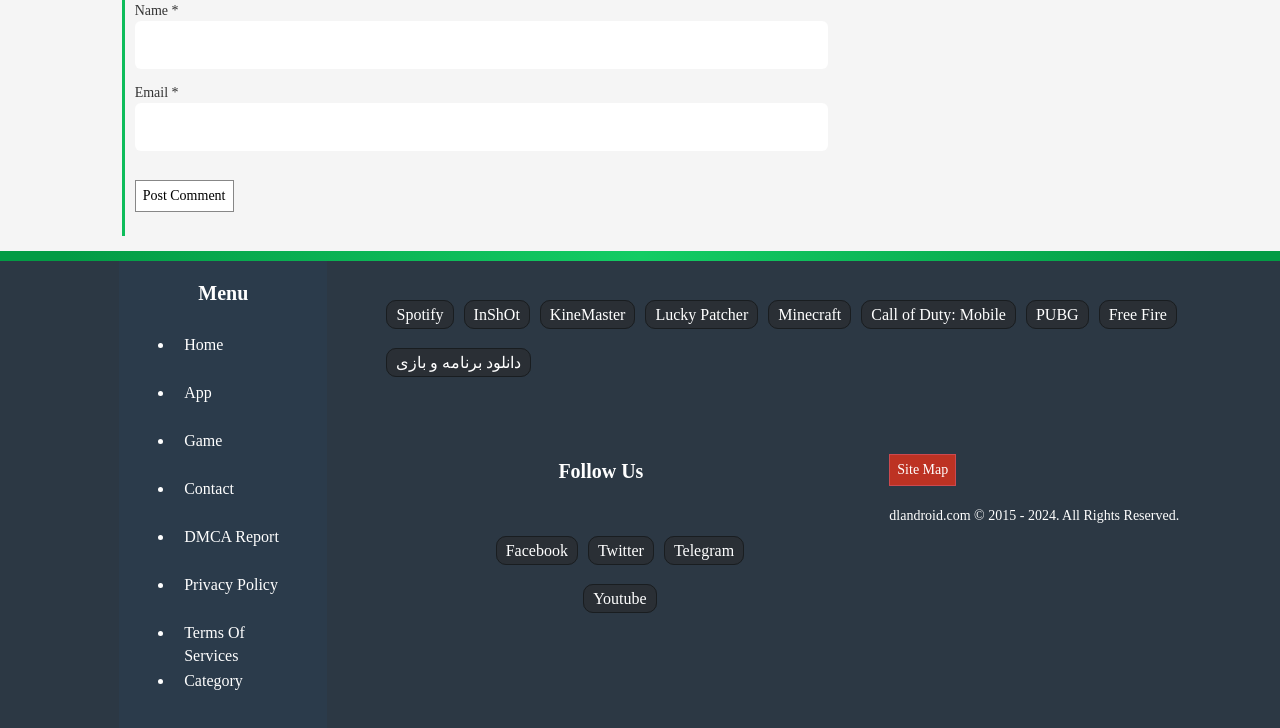Identify the bounding box coordinates of the clickable region required to complete the instruction: "Click the Post Comment button". The coordinates should be given as four float numbers within the range of 0 and 1, i.e., [left, top, right, bottom].

[0.105, 0.247, 0.182, 0.291]